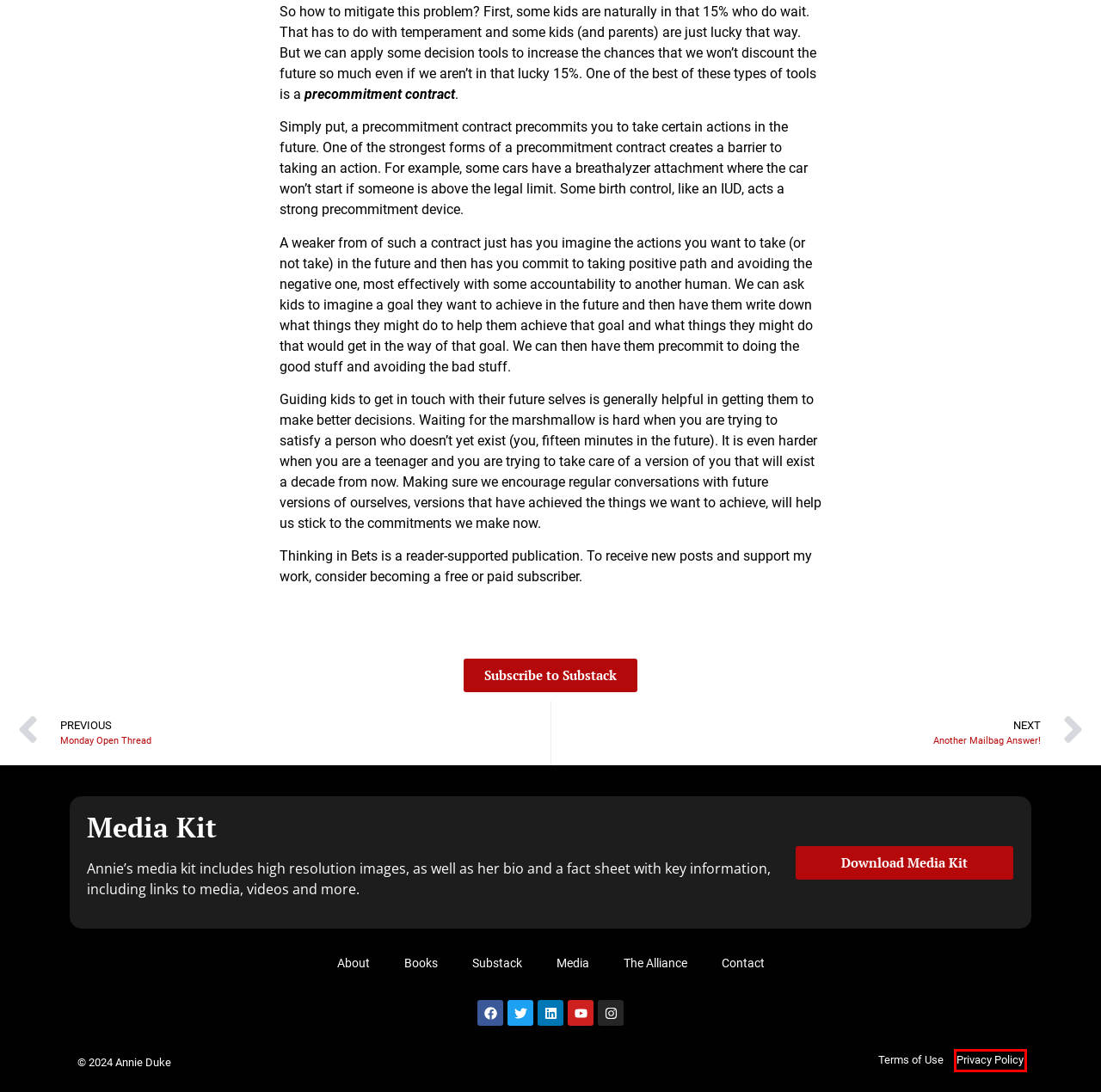Analyze the given webpage screenshot and identify the UI element within the red bounding box. Select the webpage description that best matches what you expect the new webpage to look like after clicking the element. Here are the candidates:
A. Best-selling author Annie Duke
B. Subscribe to Annie Duke’s Substack
C. Terms of Use - Annie Duke
D. Alliance For Decision Education | Improving Decision Making
E. Media - Annie Duke
F. Another Mailbag Answer! - Annie Duke
G. Monday Open Thread - Annie Duke
H. Privacy Policy - Annie Duke

H